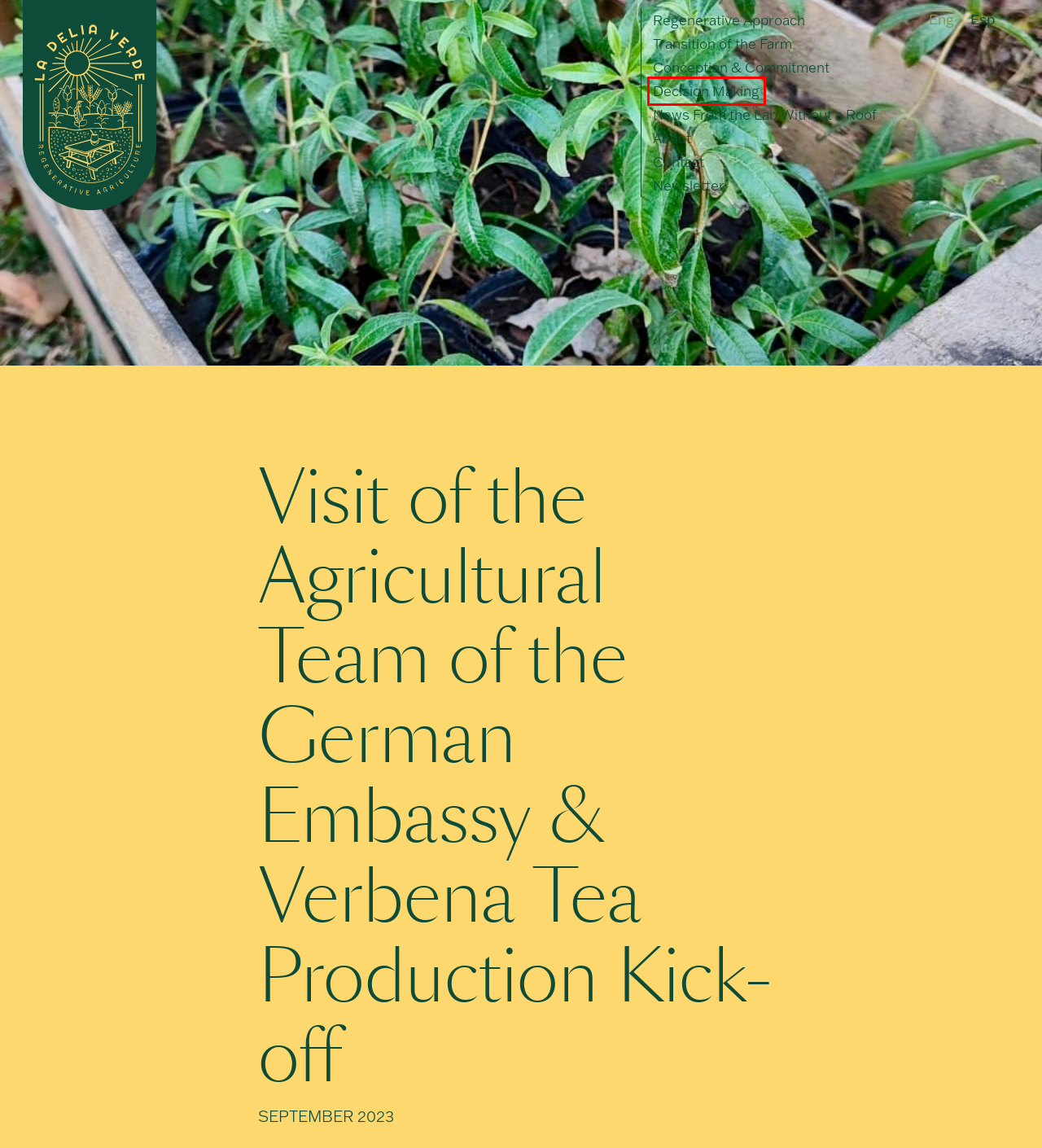Check out the screenshot of a webpage with a red rectangle bounding box. Select the best fitting webpage description that aligns with the new webpage after clicking the element inside the bounding box. Here are the candidates:
A. About – La Delia Verde
B. Home – La Delia Verde
C. Decision Making – La Delia Verde
D. Contact – La Delia Verde
E. Conception & Commitment – La Delia Verde
F. Discover Regenerative Agriculture – La Delia Verde Farm
G. Transition of the Farm – La Delia Verde
H. News From the Lab Without a Roof – La Delia Verde

C